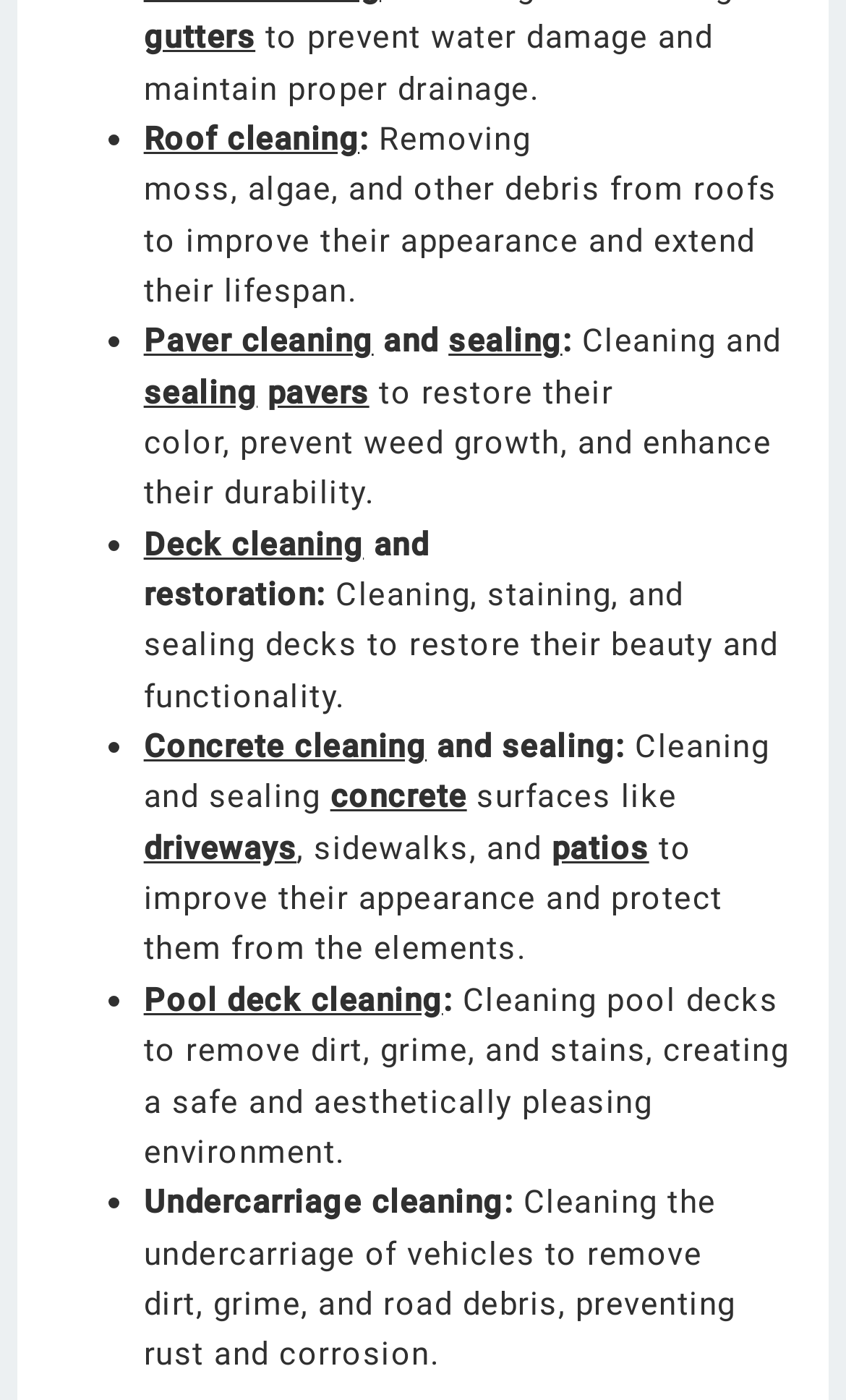Locate the bounding box coordinates of the area to click to fulfill this instruction: "Click on 'Roof cleaning'". The bounding box should be presented as four float numbers between 0 and 1, in the order [left, top, right, bottom].

[0.17, 0.082, 0.425, 0.118]